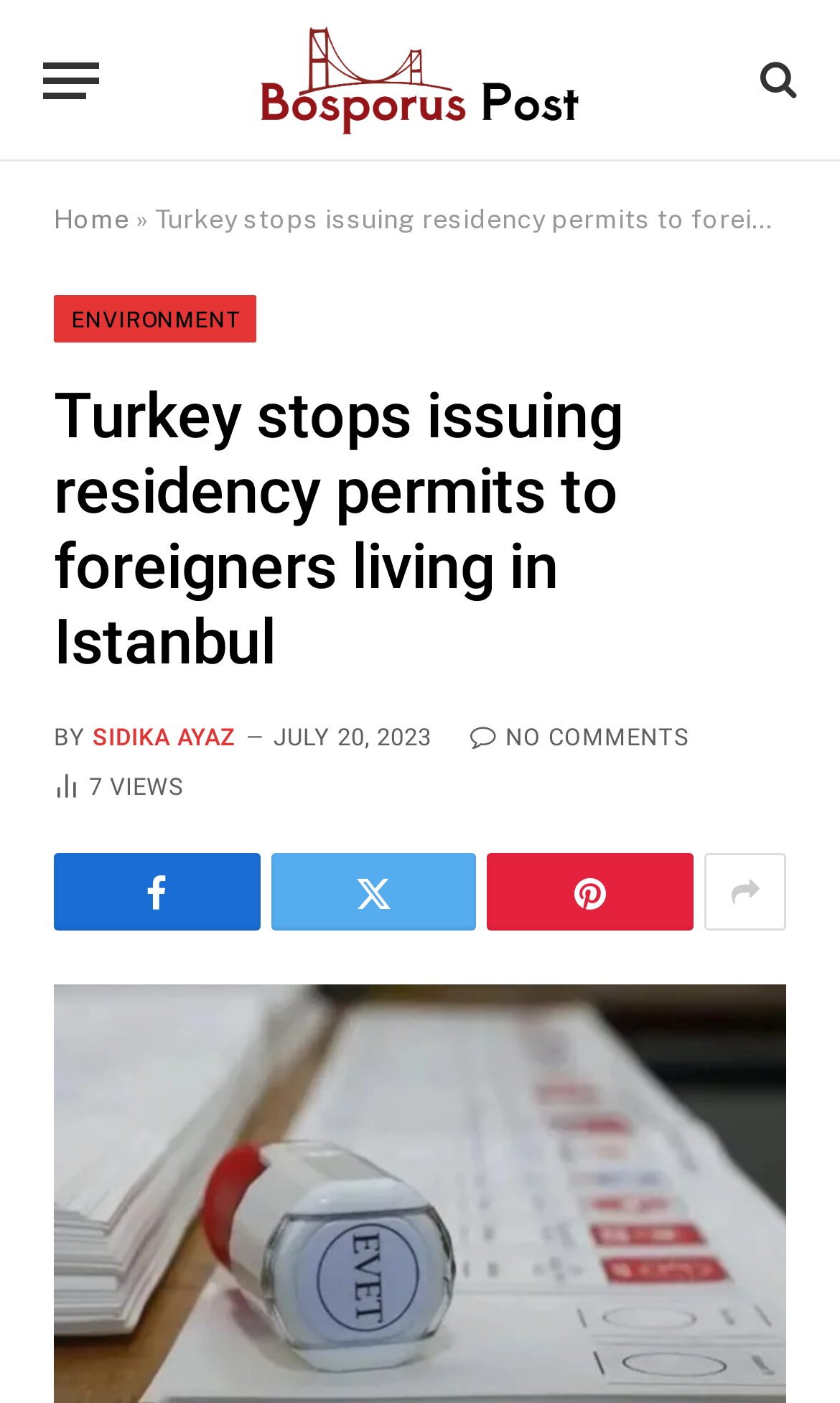Using the information shown in the image, answer the question with as much detail as possible: How many comments does the article have?

I found the comment count by looking at the text next to the comment icon, which is a common indicator of the number of comments an article has received.